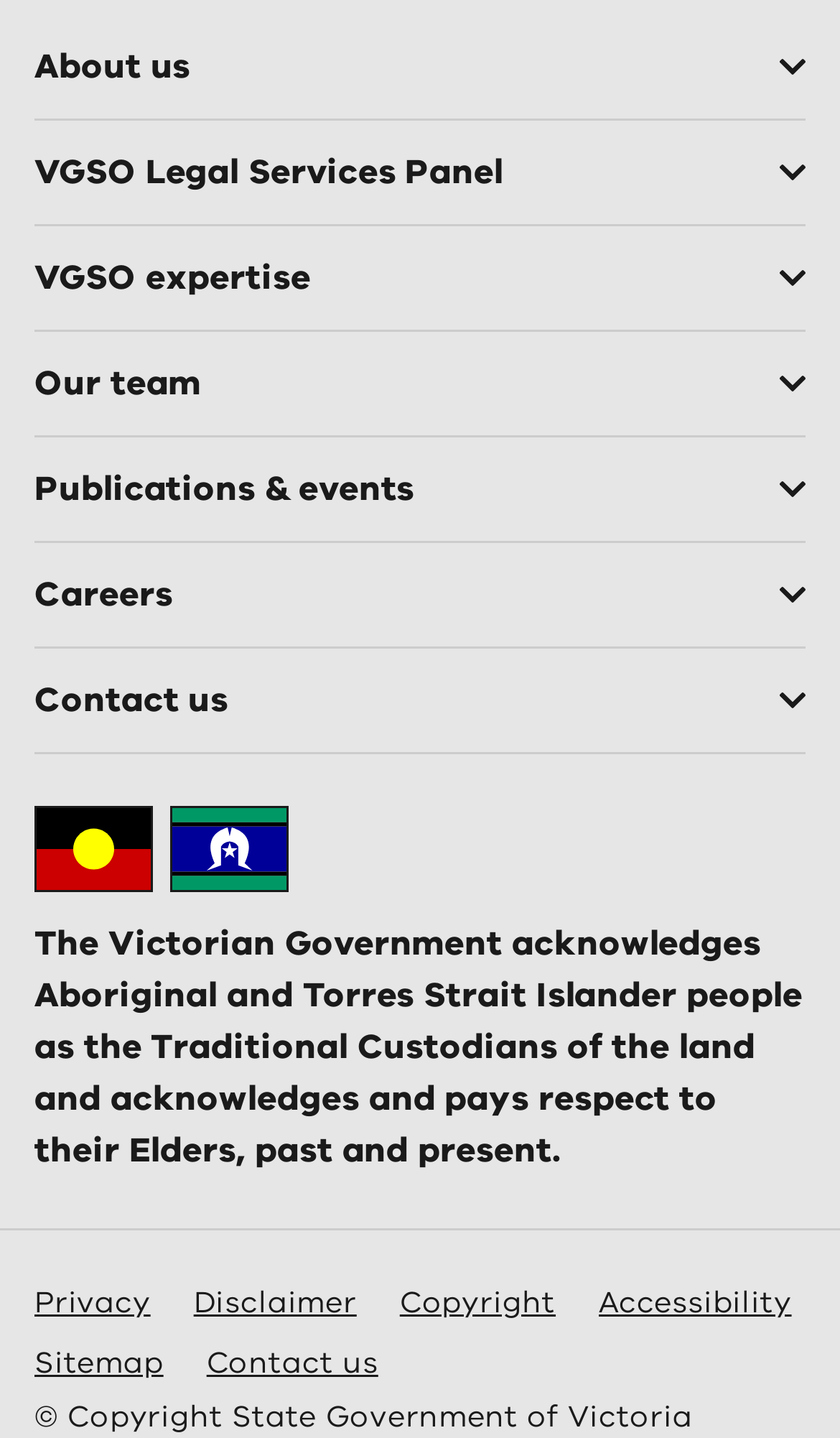What is the footer navigation section about?
Answer the question with detailed information derived from the image.

The footer navigation section is about the different categories of information available on the website, including About us, VGSO Legal Services Panel, VGSO expertise, Our team, Publications & events, Careers, and Contact us.